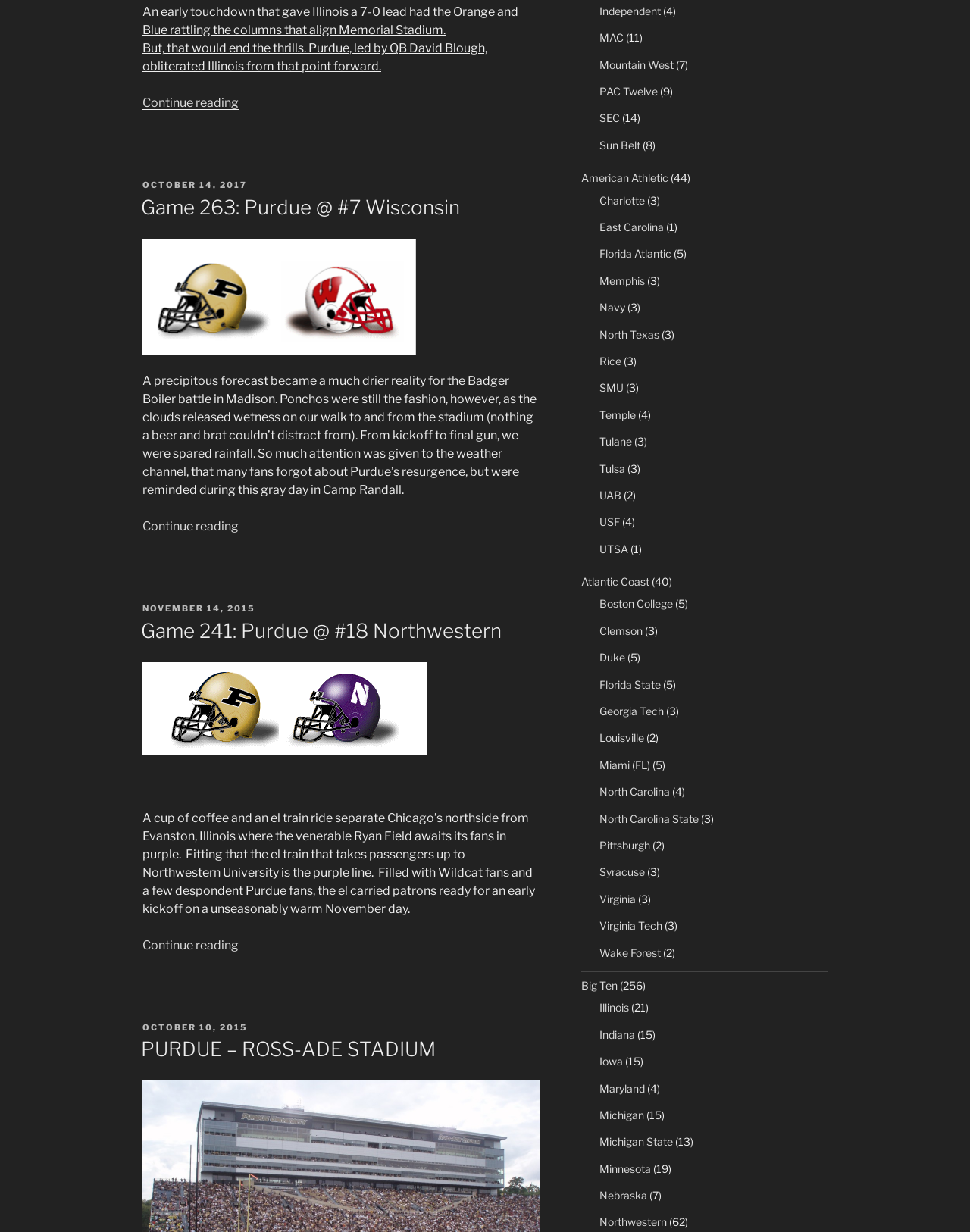Using a single word or phrase, answer the following question: 
How many links are in the second article?

2